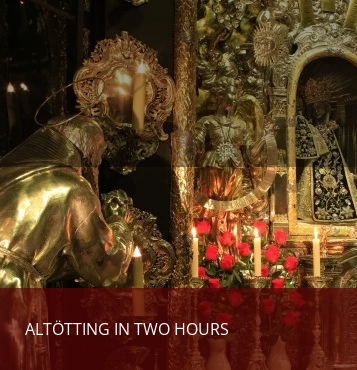With reference to the image, please provide a detailed answer to the following question: How long does the guide suggest it takes to explore the site?

The caption at the bottom of the image reads 'ALTÖTTING IN TWO HOURS', which implies that the guide suggests it takes approximately two hours to explore the sacred site of Altötting.